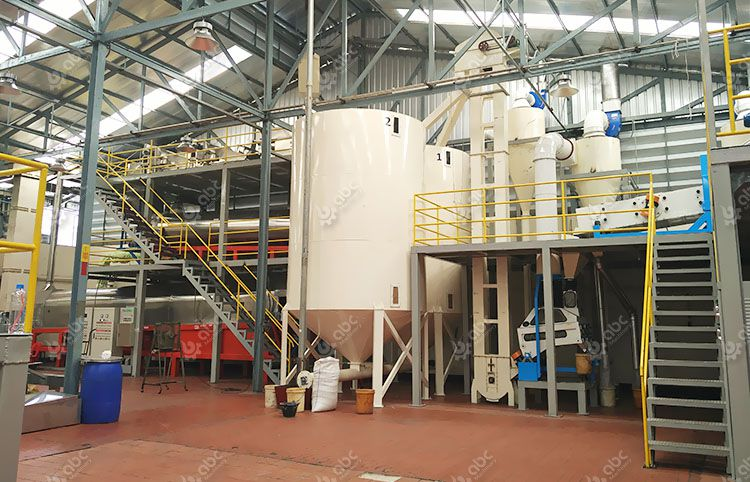Please answer the following question using a single word or phrase: 
What is the focus of the facility's design?

Operational efficiency and safety